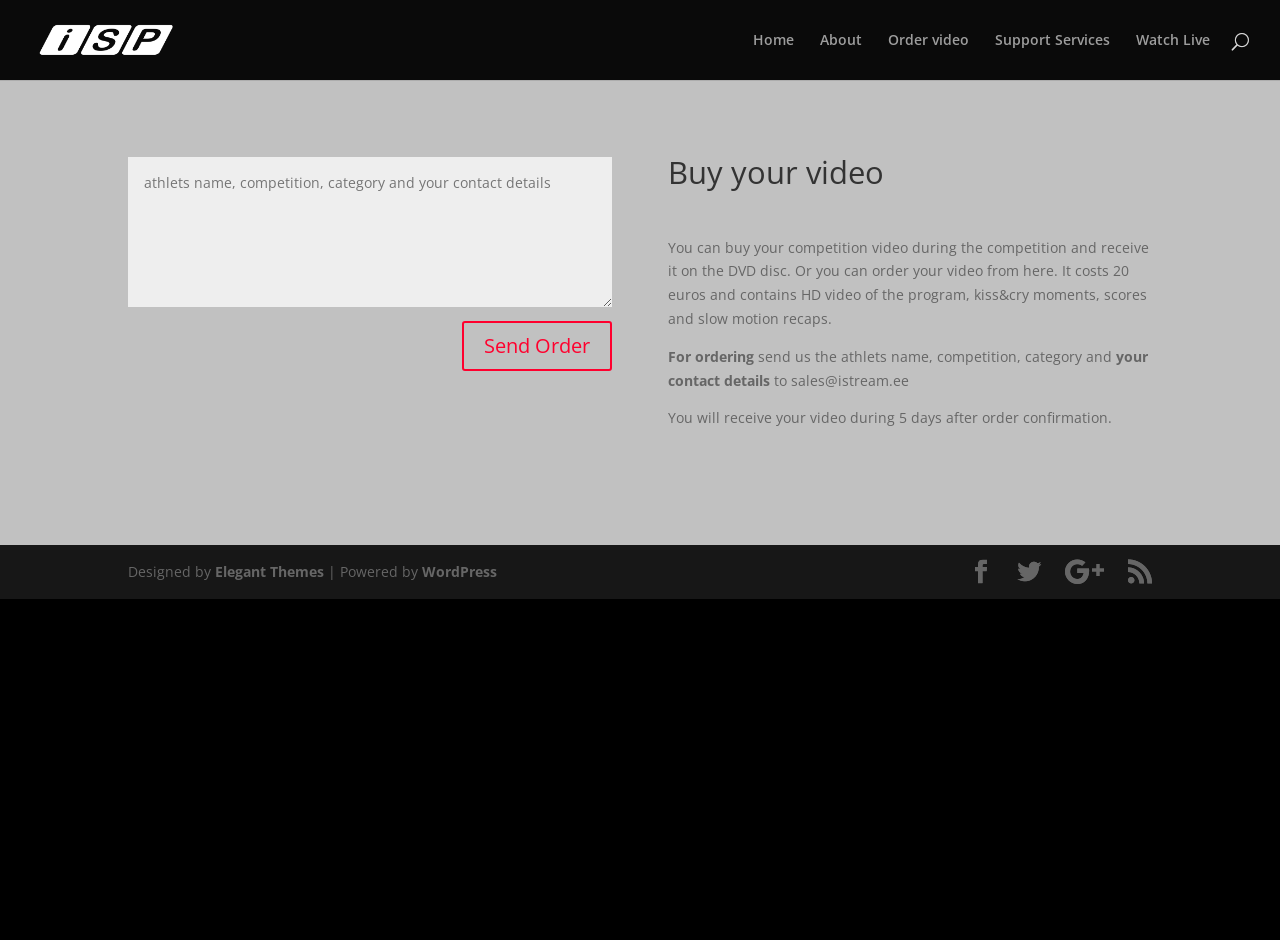Find the bounding box of the element with the following description: "WordPress". The coordinates must be four float numbers between 0 and 1, formatted as [left, top, right, bottom].

[0.33, 0.598, 0.388, 0.618]